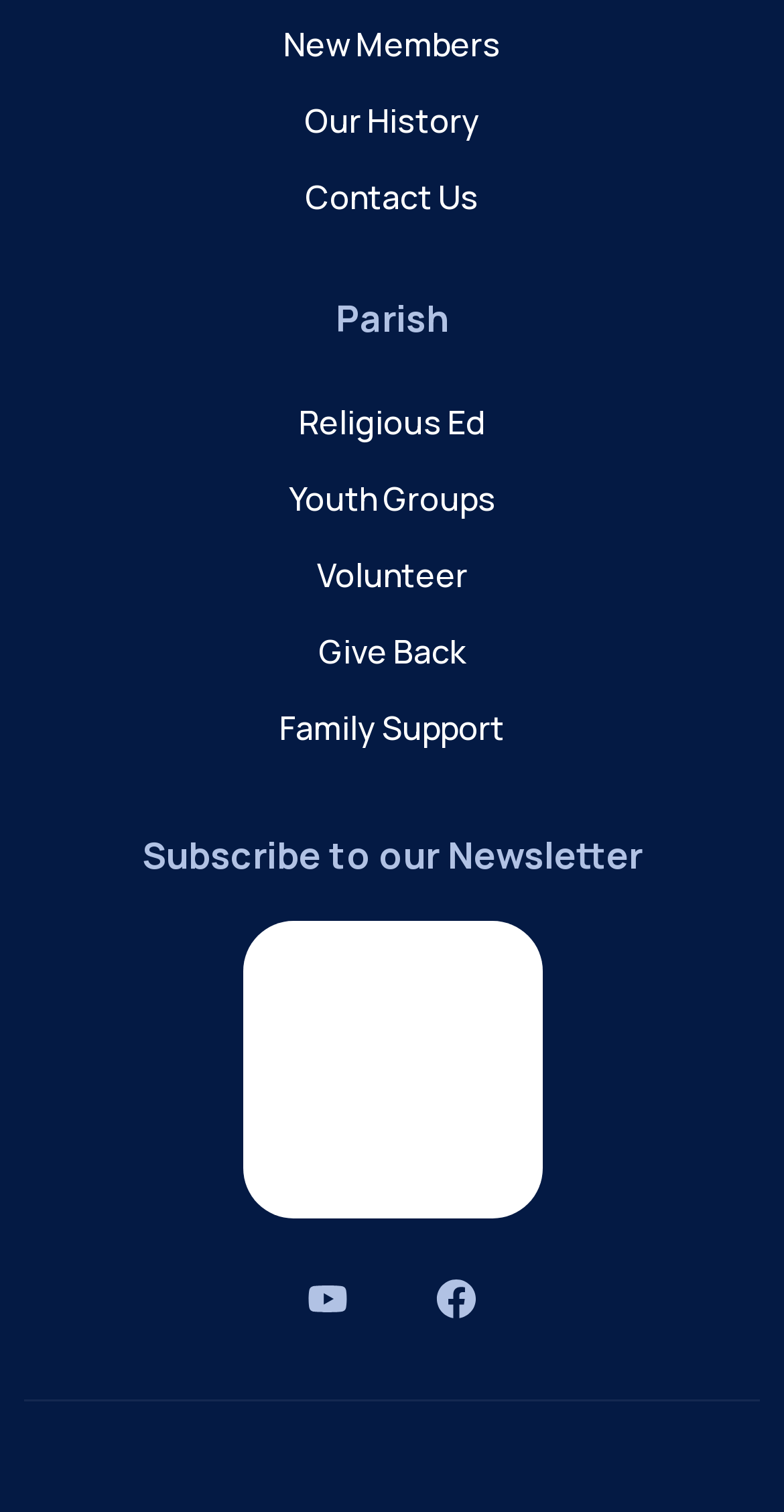Reply to the question with a single word or phrase:
What is the last link in the middle section?

Family Support